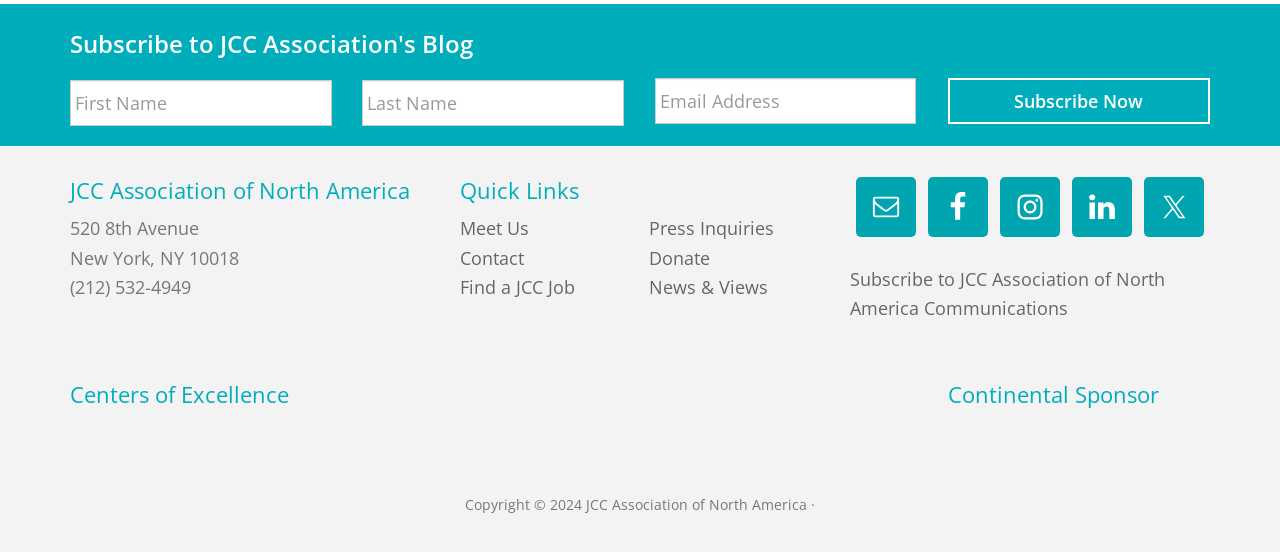Determine the bounding box coordinates of the element's region needed to click to follow the instruction: "Enter last name". Provide these coordinates as four float numbers between 0 and 1, formatted as [left, top, right, bottom].

[0.283, 0.145, 0.487, 0.228]